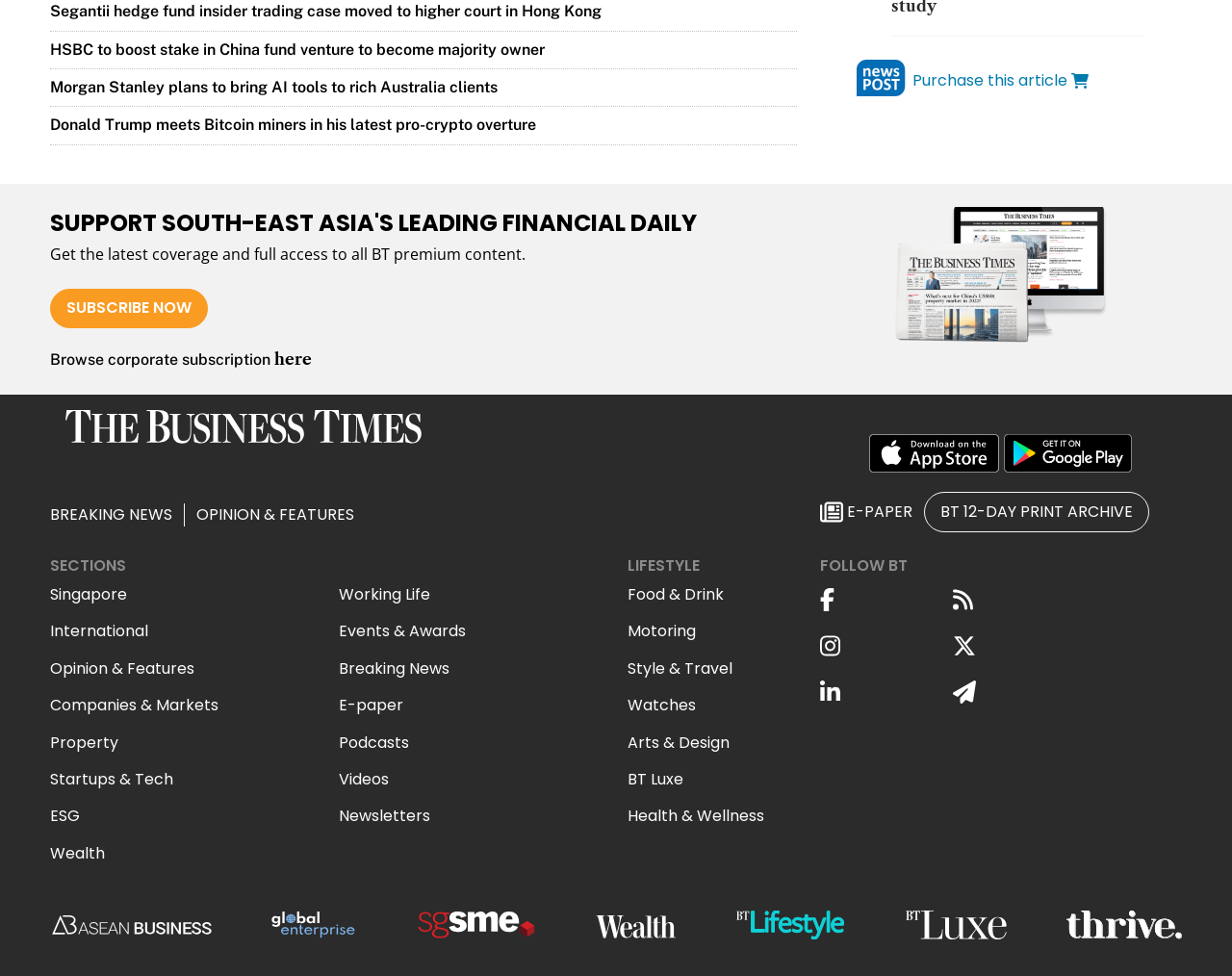Respond to the question below with a concise word or phrase:
What is the purpose of the 'FOLLOW BT' section?

To follow BT on social media